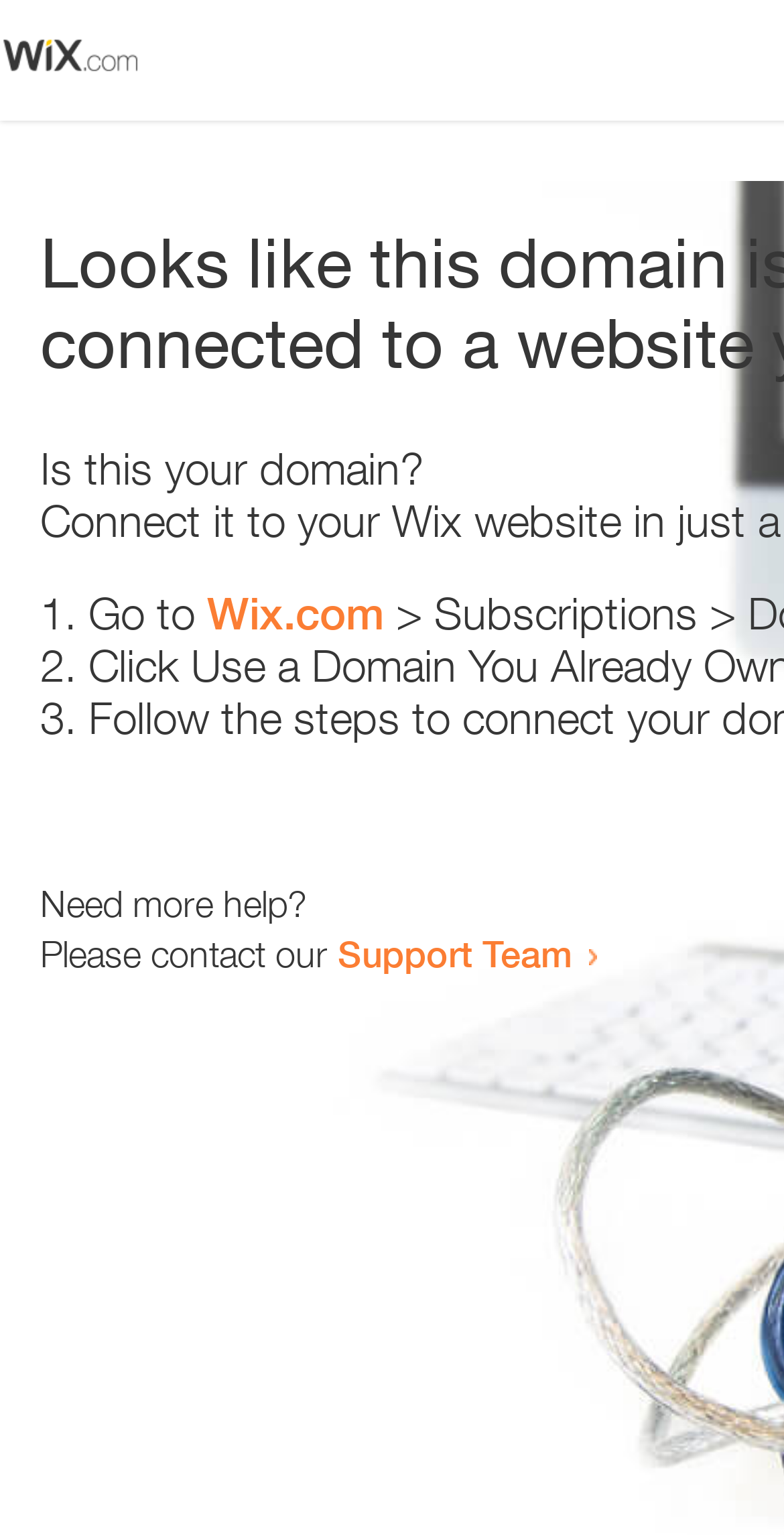Using the description: "Support Team", determine the UI element's bounding box coordinates. Ensure the coordinates are in the format of four float numbers between 0 and 1, i.e., [left, top, right, bottom].

[0.431, 0.607, 0.731, 0.635]